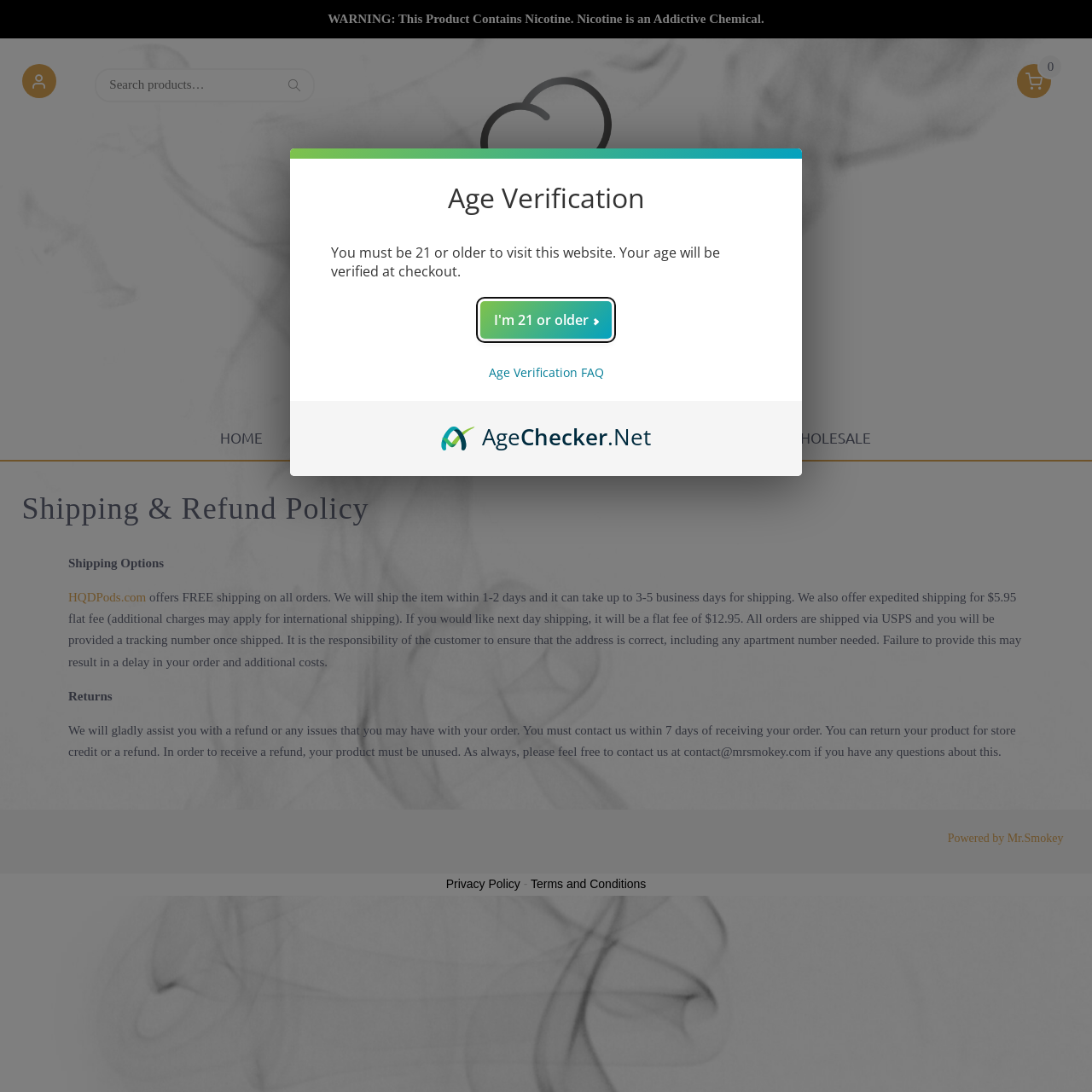Determine the bounding box coordinates of the clickable region to execute the instruction: "Verify age". The coordinates should be four float numbers between 0 and 1, denoted as [left, top, right, bottom].

[0.44, 0.276, 0.56, 0.311]